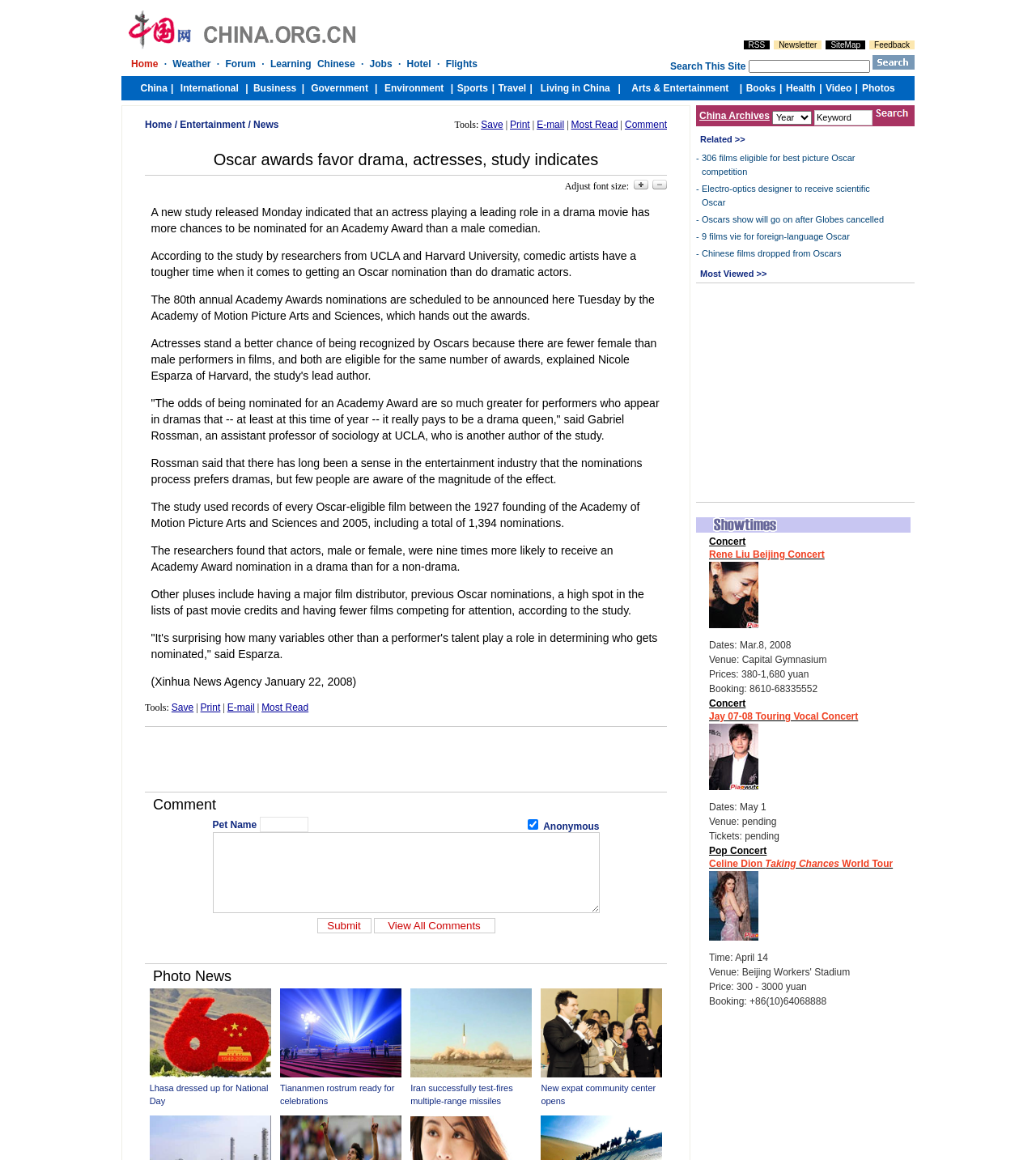What is the purpose of the 'ZoomIn' and 'ZoomOut' links?
Please provide a single word or phrase in response based on the screenshot.

To adjust font size